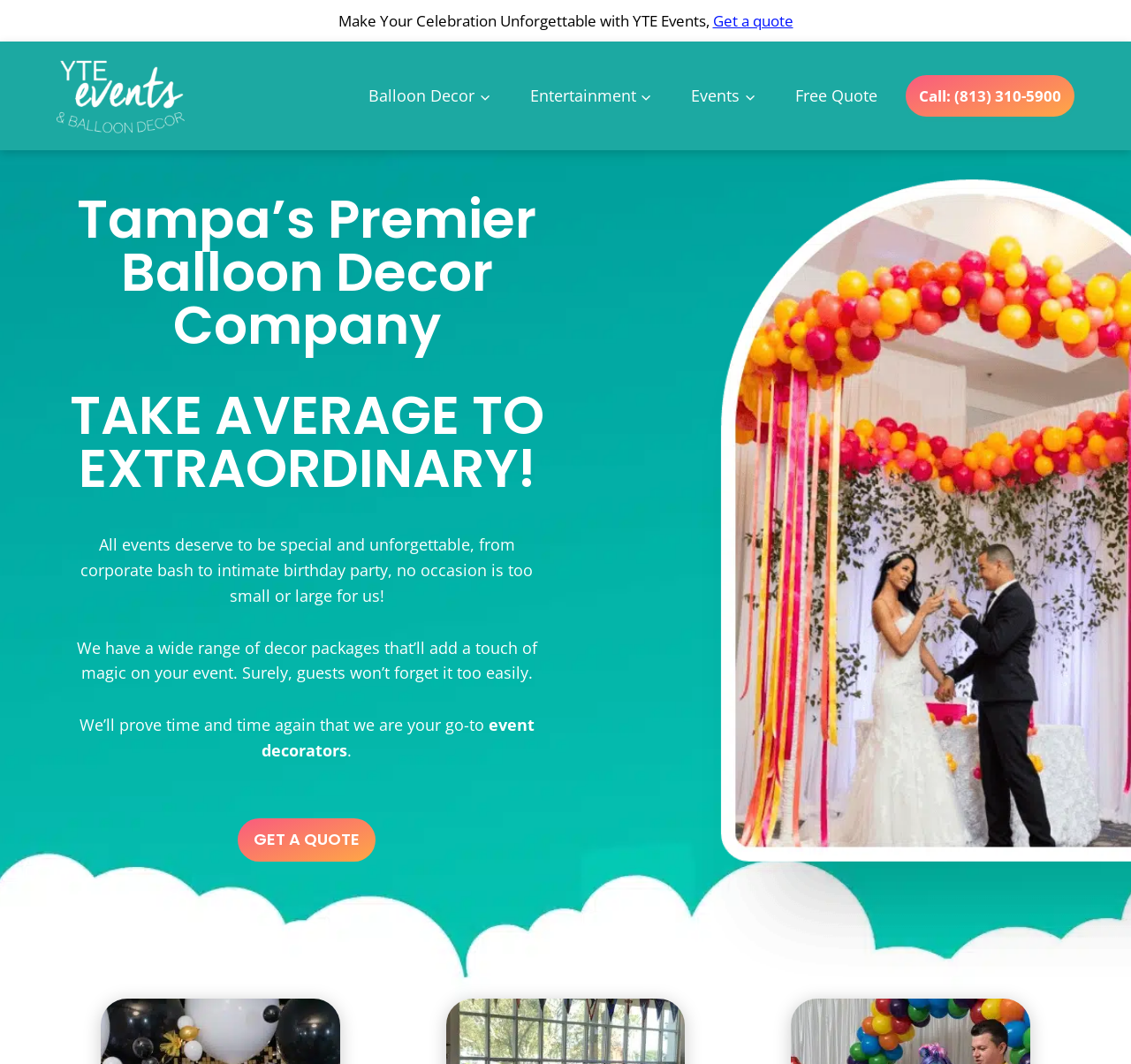From the element description: "Free Quote", extract the bounding box coordinates of the UI element. The coordinates should be expressed as four float numbers between 0 and 1, in the order [left, top, right, bottom].

[0.686, 0.069, 0.793, 0.111]